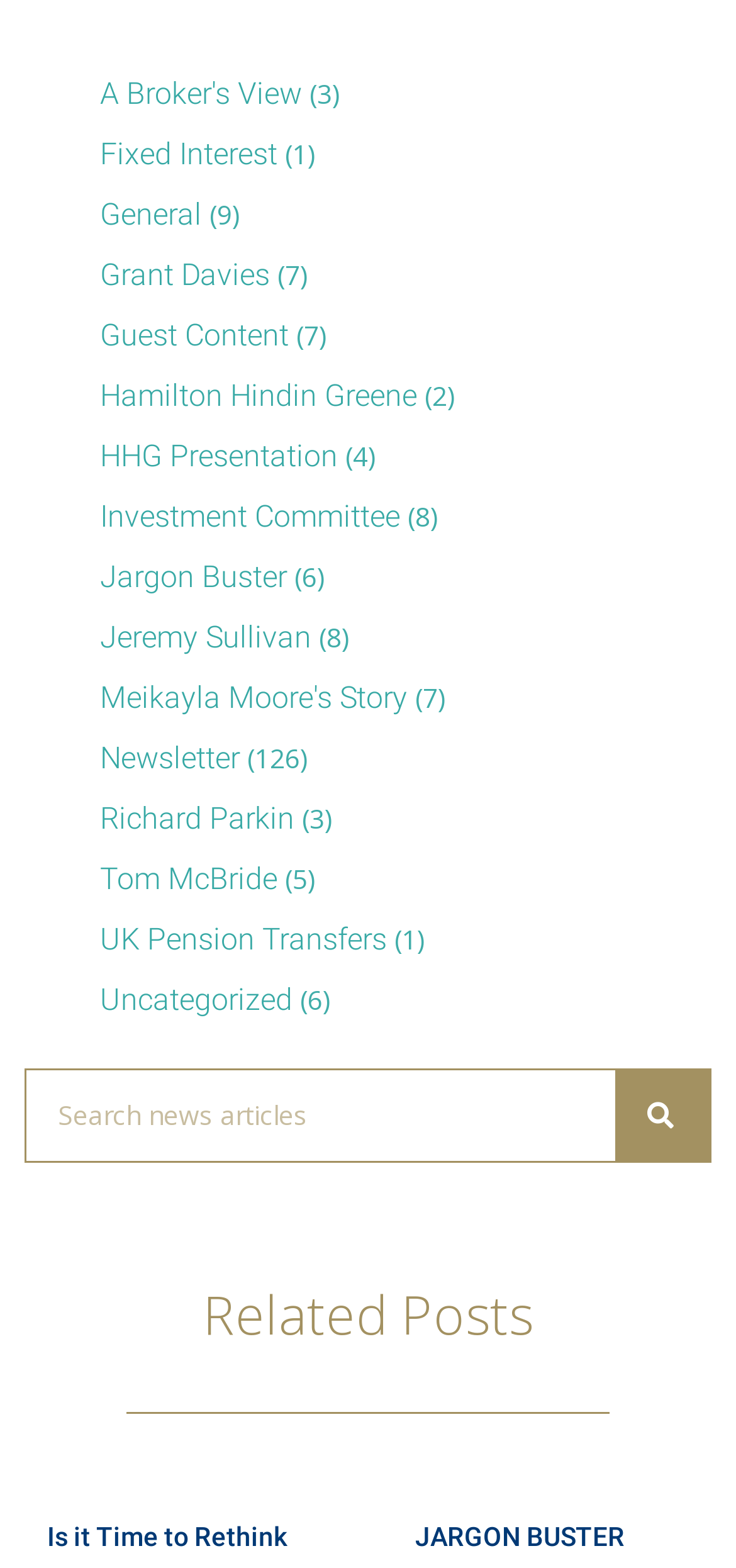Please determine the bounding box coordinates of the element to click on in order to accomplish the following task: "Check Related Posts". Ensure the coordinates are four float numbers ranging from 0 to 1, i.e., [left, top, right, bottom].

[0.031, 0.817, 0.969, 0.858]